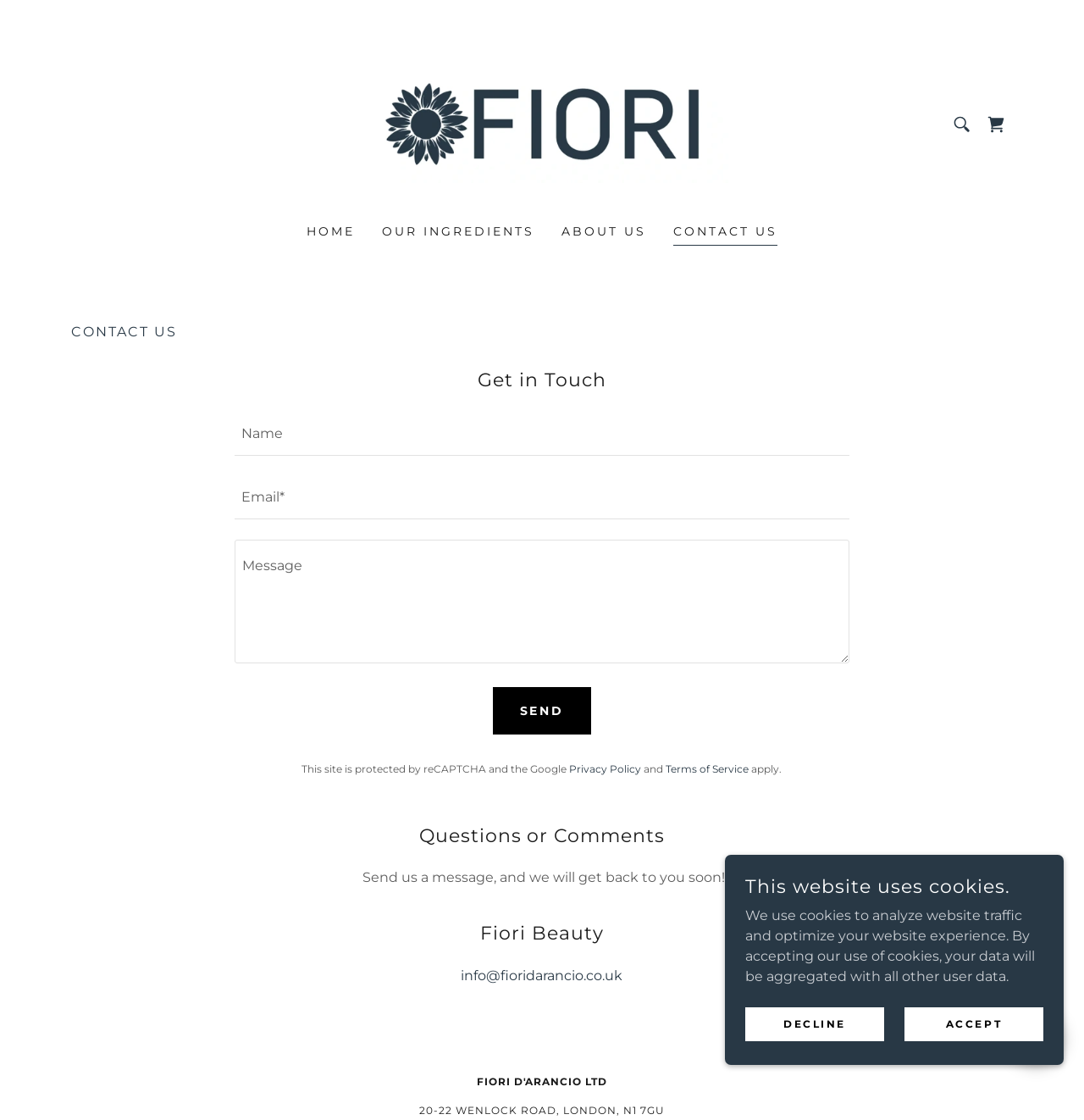What is the purpose of the contact form?
Using the image as a reference, deliver a detailed and thorough answer to the question.

The contact form is located in the middle of the webpage, with fields for name, email, and message. The heading above the form is 'Get in Touch', which suggests that the purpose of the form is to allow users to send a message to the company, likely to ask questions, provide feedback, or request information.